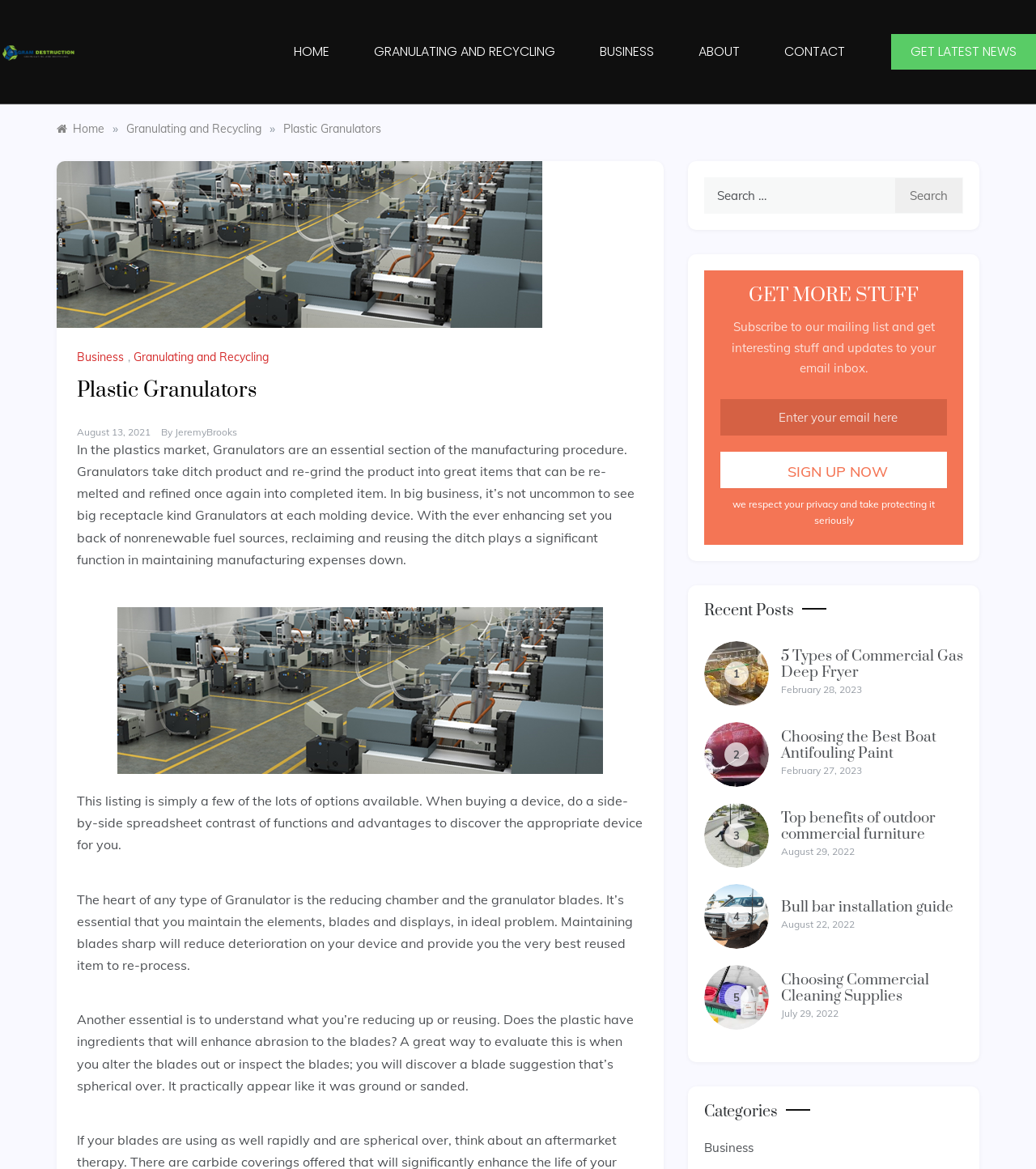Who is the author of the article about plastic granulators?
Please interpret the details in the image and answer the question thoroughly.

I looked at the article about plastic granulators and found the author's name, which is 'Jeremy Brooks', mentioned below the heading 'Plastic Granulators'.